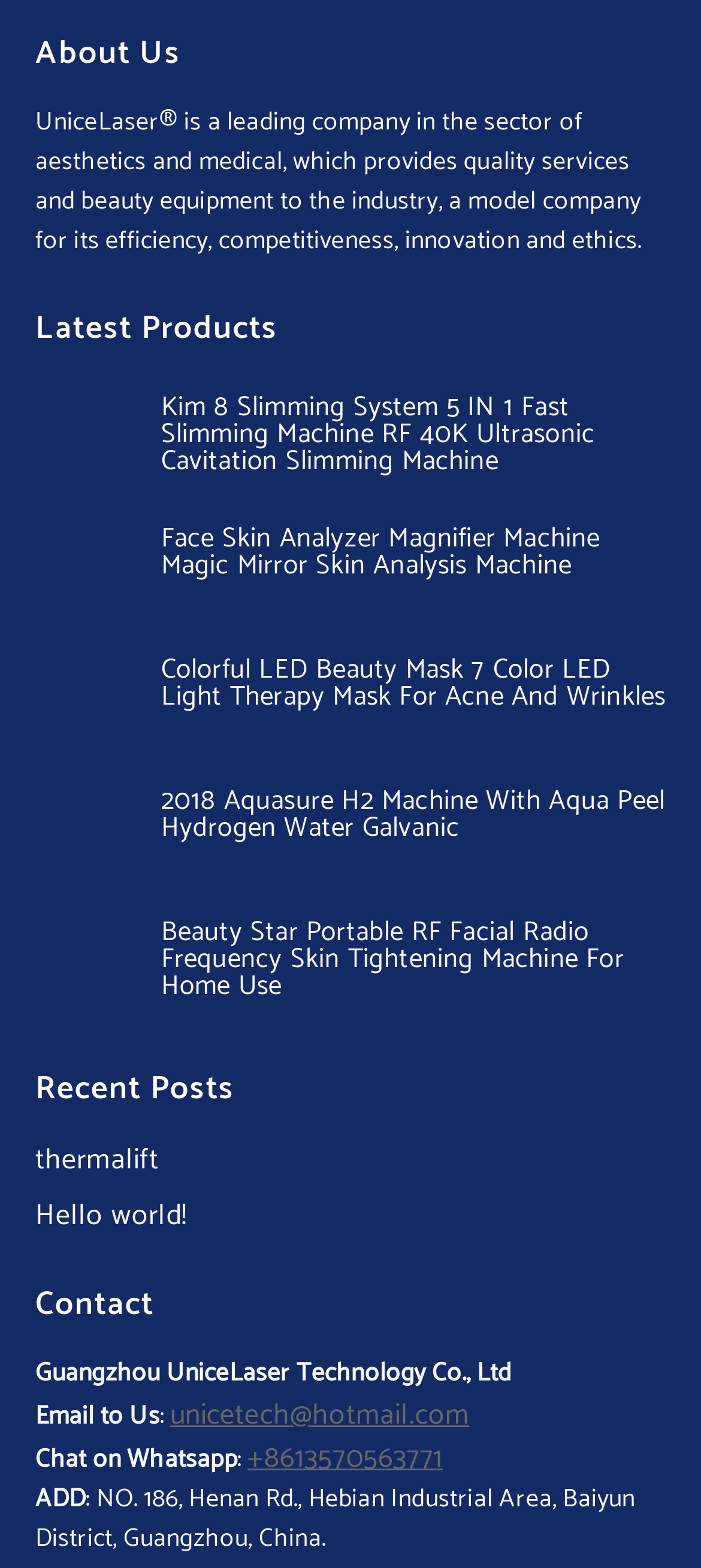Please identify the coordinates of the bounding box for the clickable region that will accomplish this instruction: "Click on the 'Kim 8 Slimming System 5 IN 1 Fast Slimming Machine RF 40K Ultrasonic Cavitation Slimming Machine' link".

[0.05, 0.251, 0.95, 0.302]